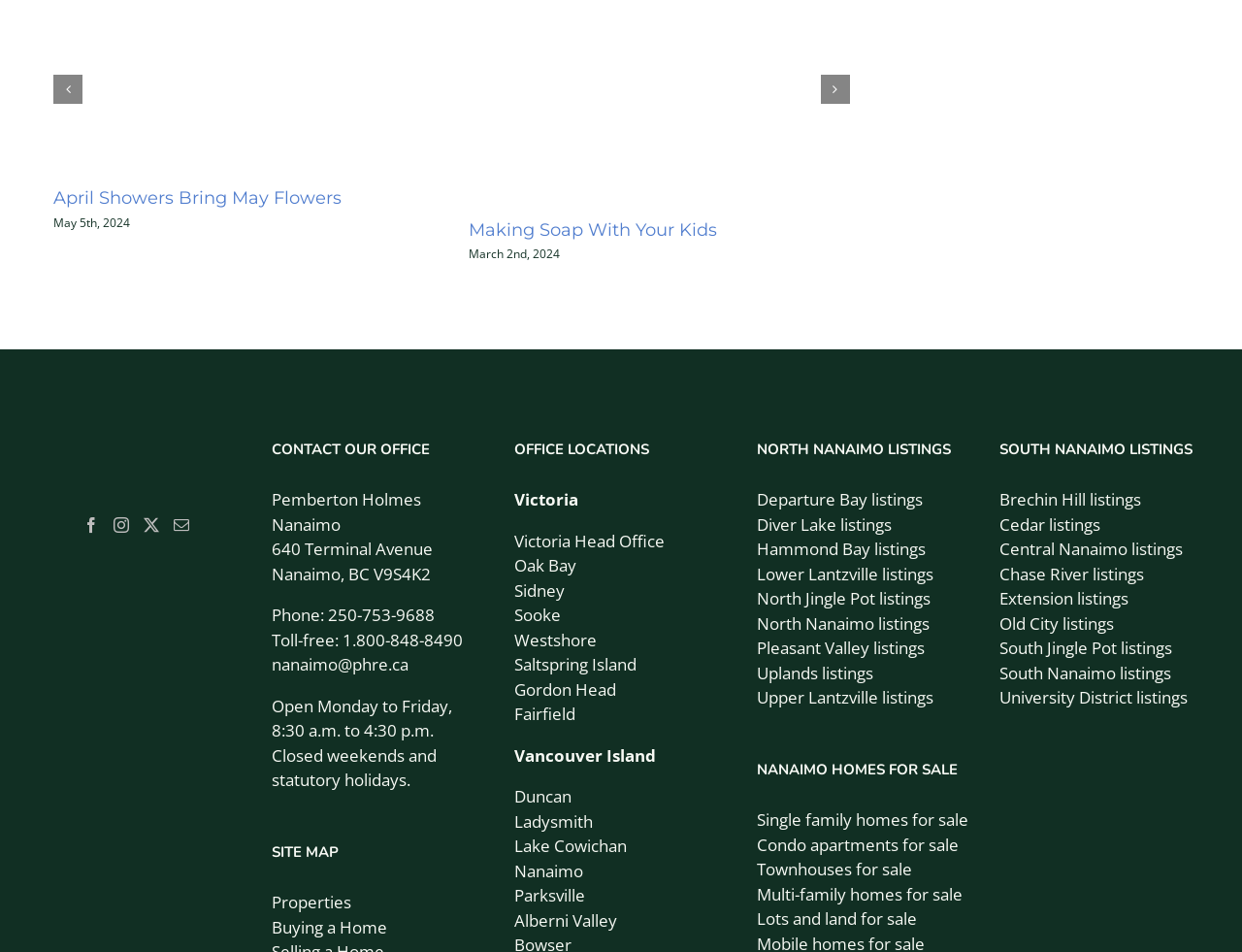Locate the bounding box coordinates of the clickable area to execute the instruction: "Contact the office via email". Provide the coordinates as four float numbers between 0 and 1, represented as [left, top, right, bottom].

[0.219, 0.686, 0.329, 0.71]